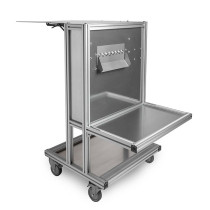Who is the Munch Machine primarily aimed at?
Using the visual information, respond with a single word or phrase.

commercial growers